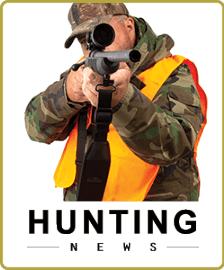Please provide a comprehensive answer to the question below using the information from the image: What is the bold text below the image?

The bold text below the image reads 'HUNTING NEWS', which suggests that the image is related to news and updates about hunting, and may be a representation of a news article or section about hunting.